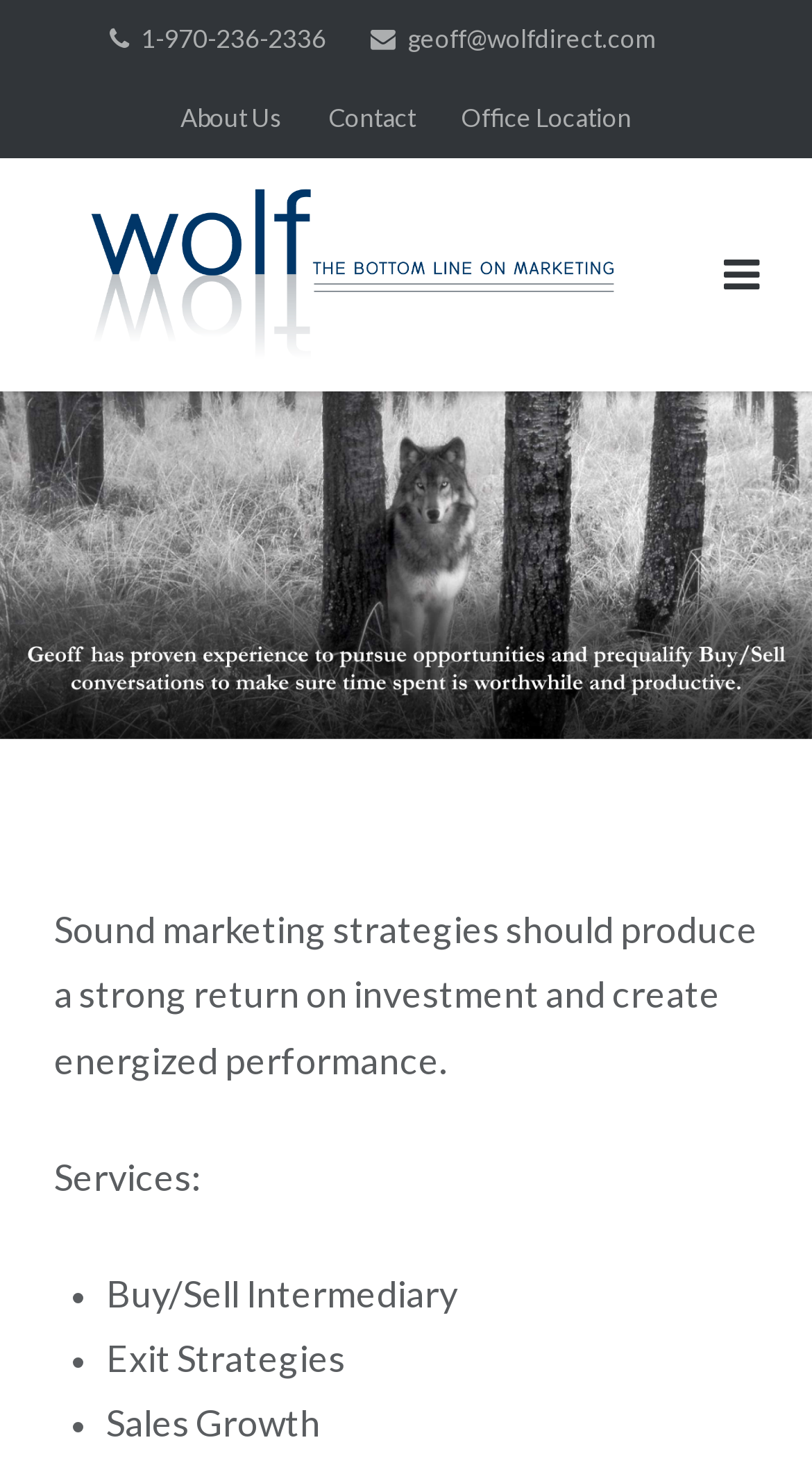Use one word or a short phrase to answer the question provided: 
What is the phone number to contact Wolf Direct?

1-970-236-2336